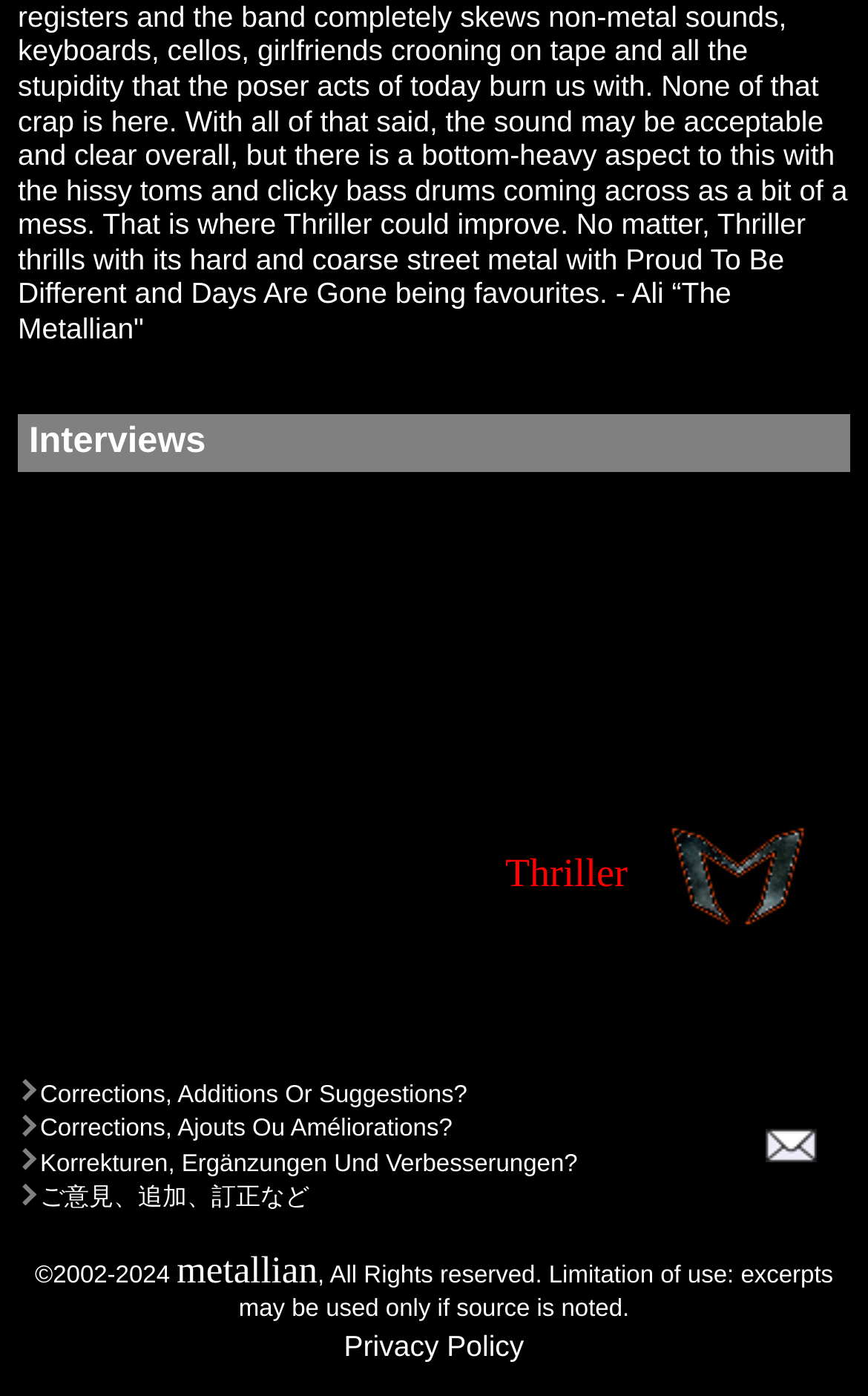Please determine the bounding box coordinates for the UI element described as: "Privacy Policy".

[0.396, 0.952, 0.604, 0.976]